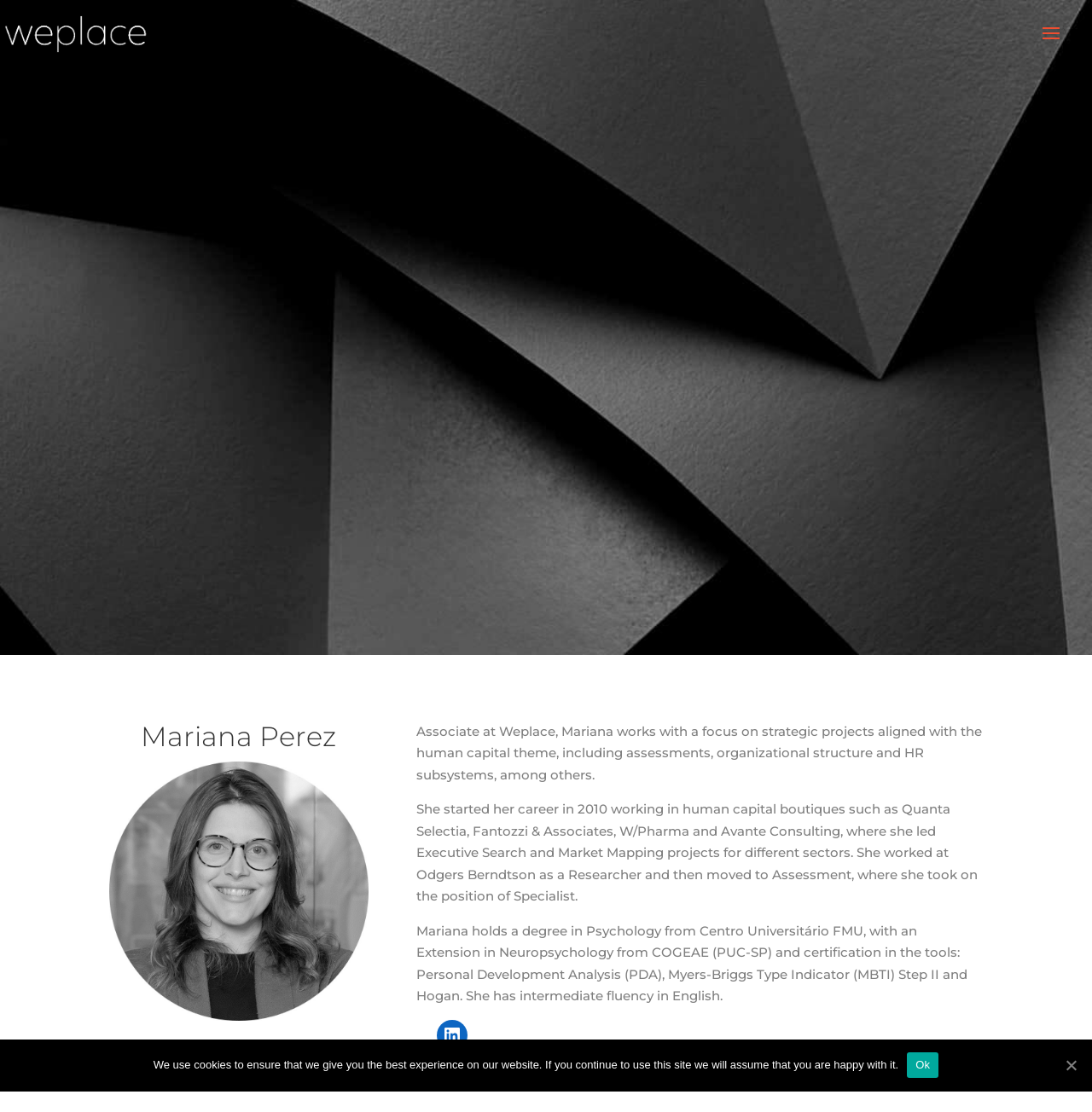Please give a short response to the question using one word or a phrase:
What is the purpose of the webpage?

To showcase Mariana's profile